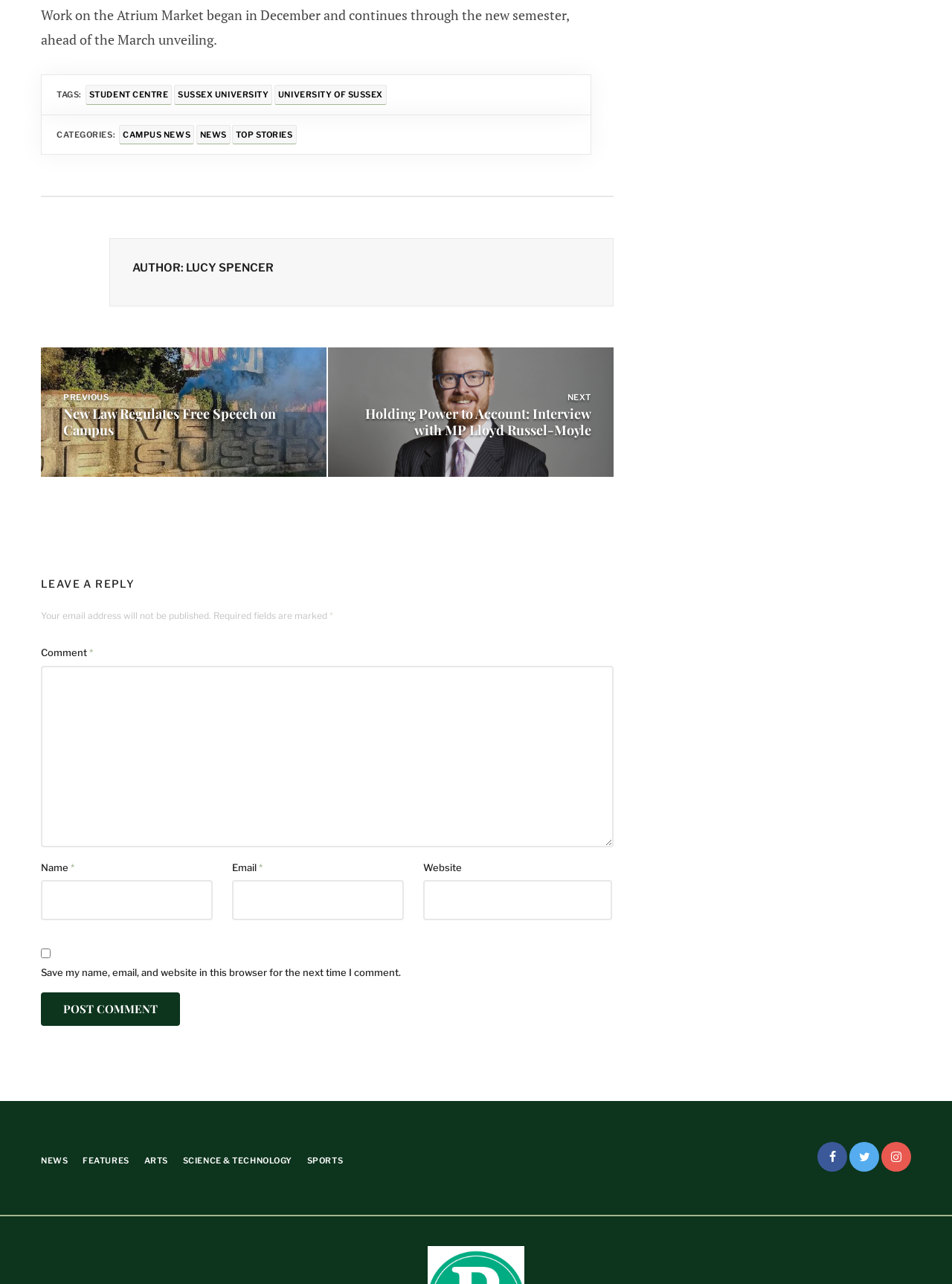Based on the image, please elaborate on the answer to the following question:
How many links are there in the 'TAGS:' section?

In the 'TAGS:' section, there are three links: 'STUDENT CENTRE', 'SUSSEX UNIVERSITY', and 'UNIVERSITY OF SUSSEX'. These links are located next to each other, indicating that they are related to the tags of the article.